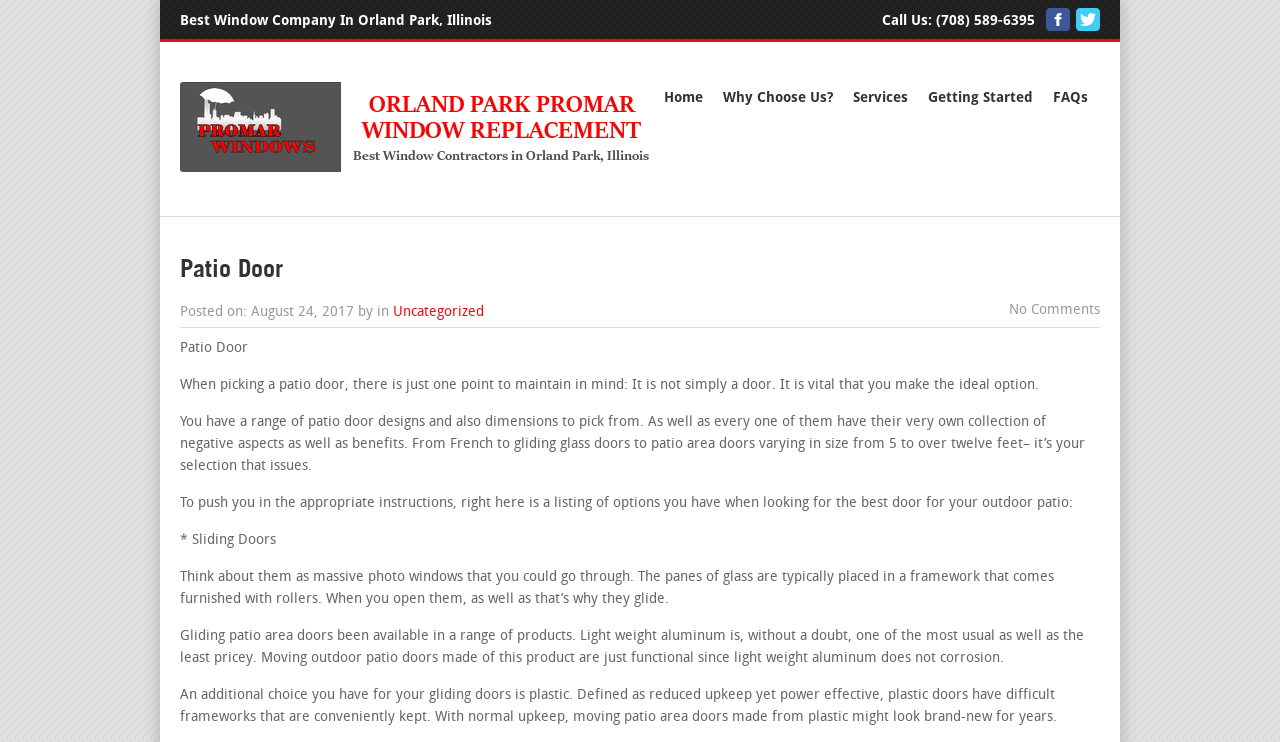What is the phone number to call for inquiries?
Using the visual information, reply with a single word or short phrase.

(708) 589-6395